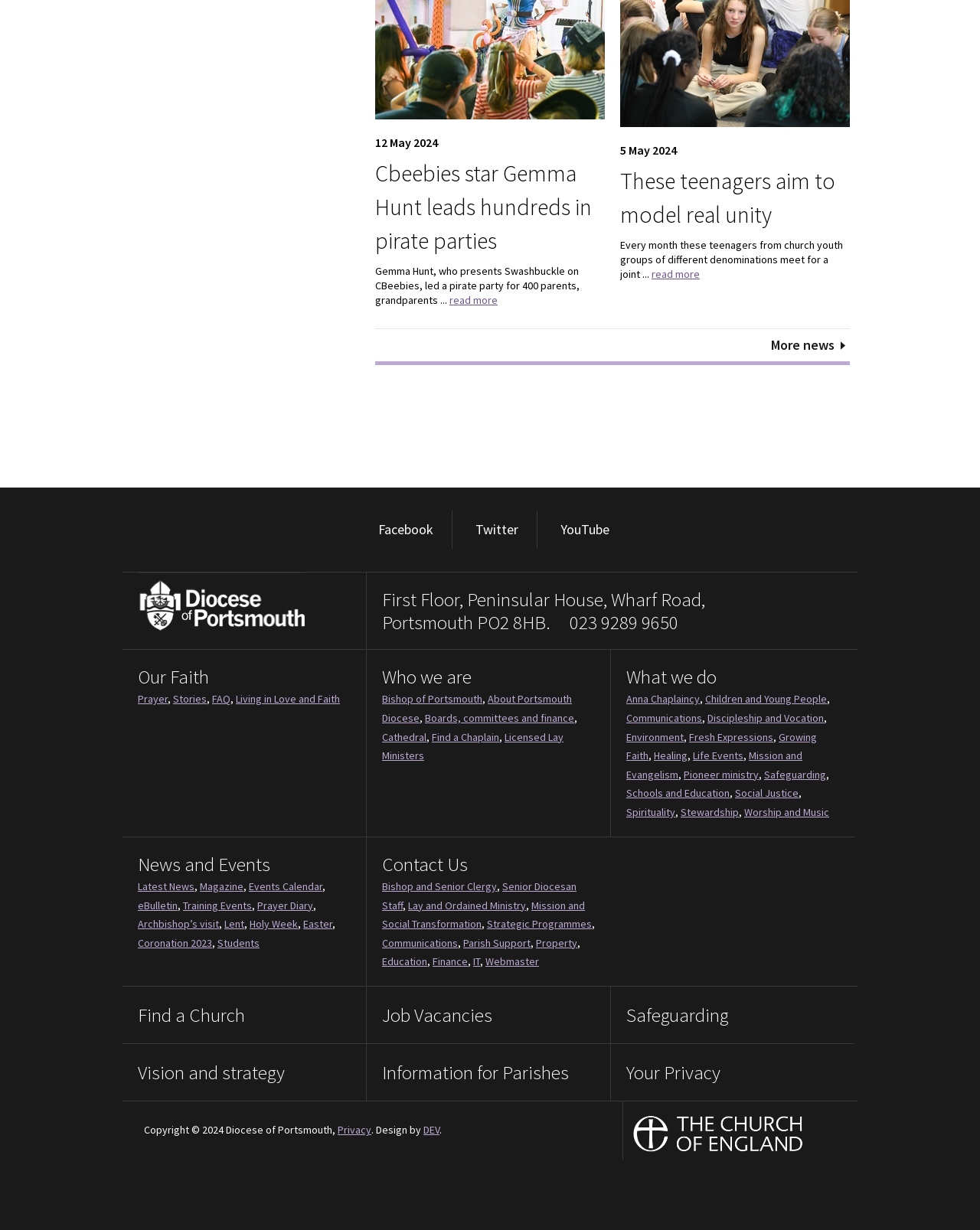Please identify the bounding box coordinates of the element that needs to be clicked to execute the following command: "check the News and Events". Provide the bounding box using four float numbers between 0 and 1, formatted as [left, top, right, bottom].

[0.141, 0.692, 0.276, 0.712]